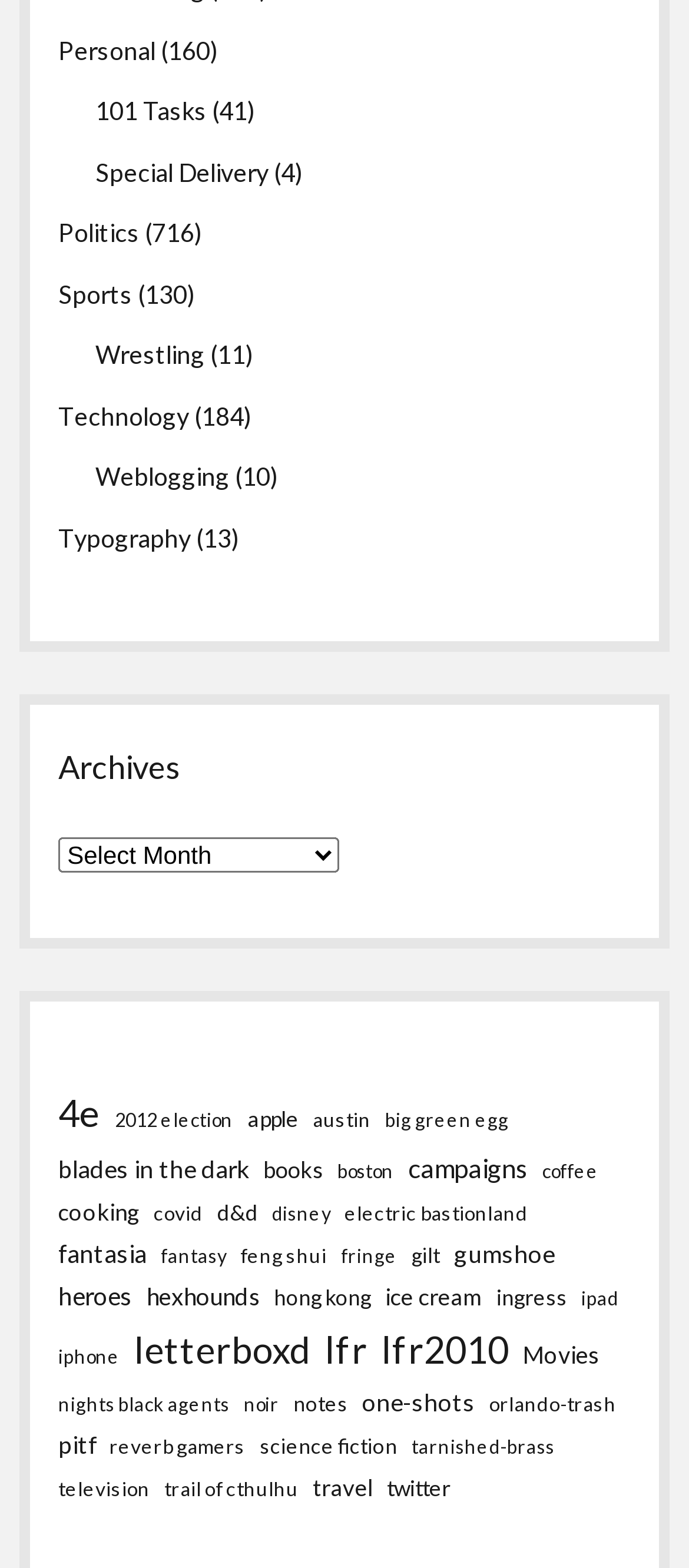Please find the bounding box coordinates of the section that needs to be clicked to achieve this instruction: "view archives".

[0.085, 0.477, 0.915, 0.504]